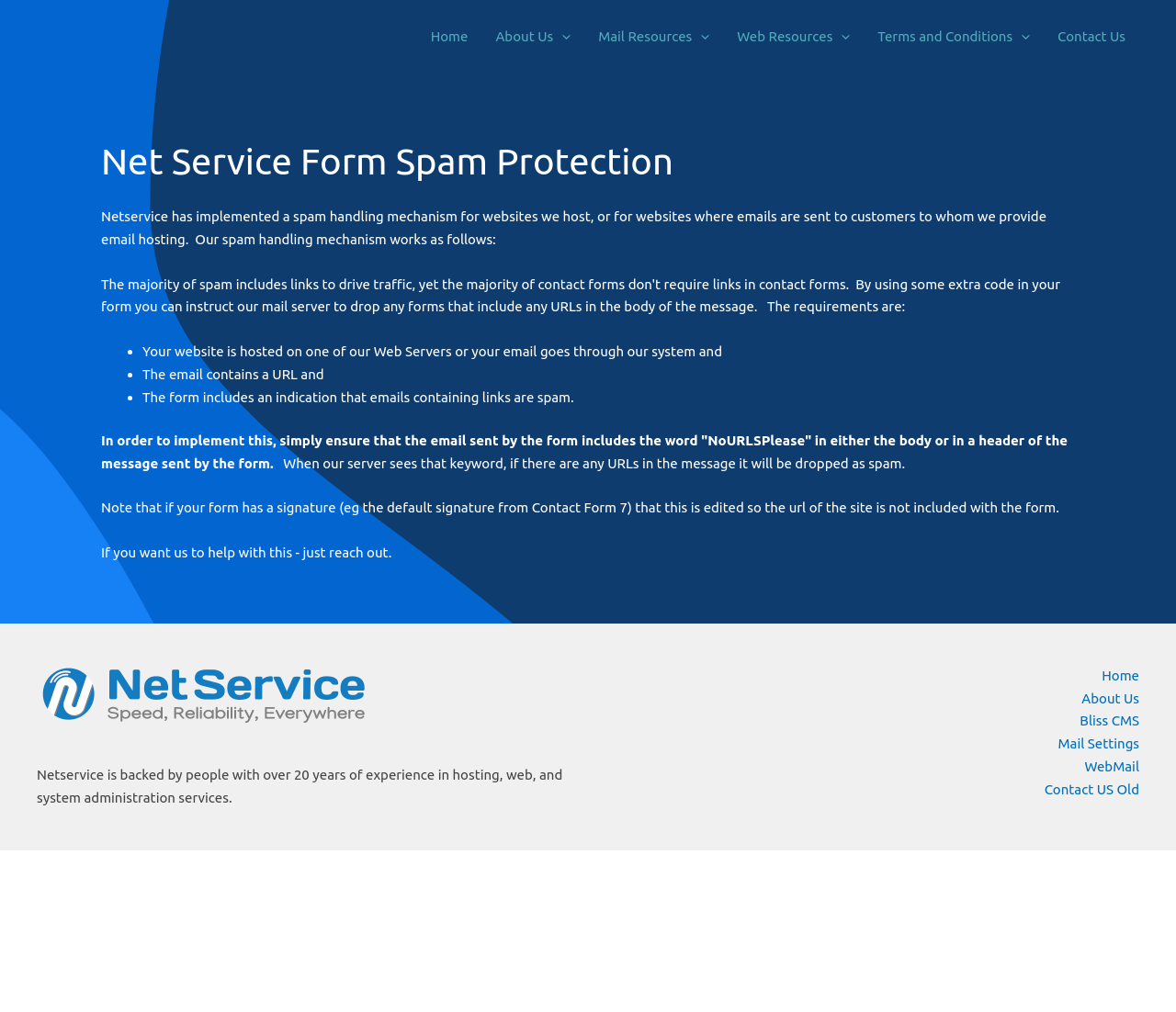What experience do the people behind Netservice have?
From the image, respond with a single word or phrase.

Over 20 years